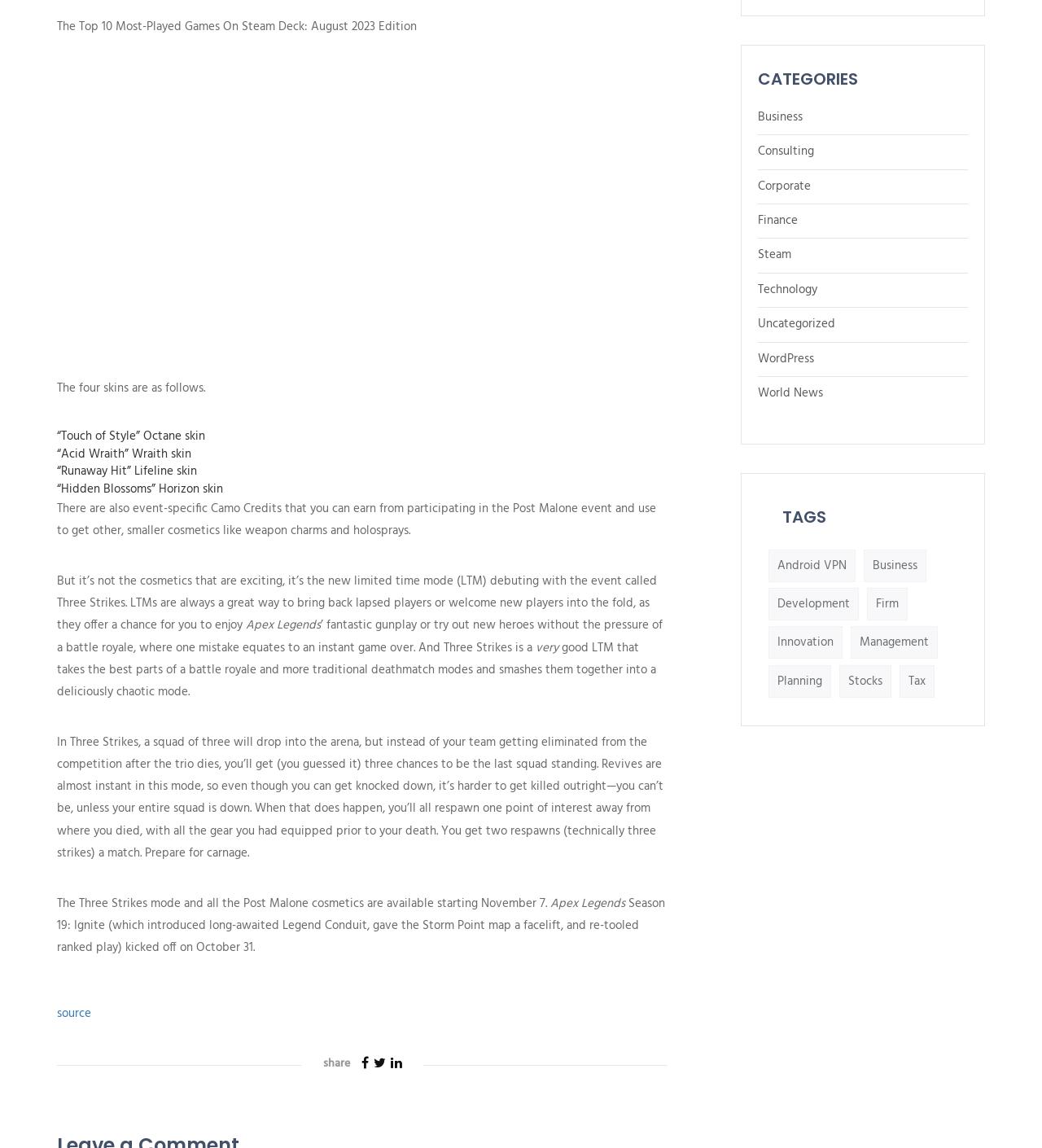How many chances do you get to be the last squad standing in Three Strikes mode?
Please elaborate on the answer to the question with detailed information.

I determined the answer by reading the text in the StaticText element that describes the Three Strikes mode. The text states that you get three chances to be the last squad standing, hence the name 'Three Strikes'.